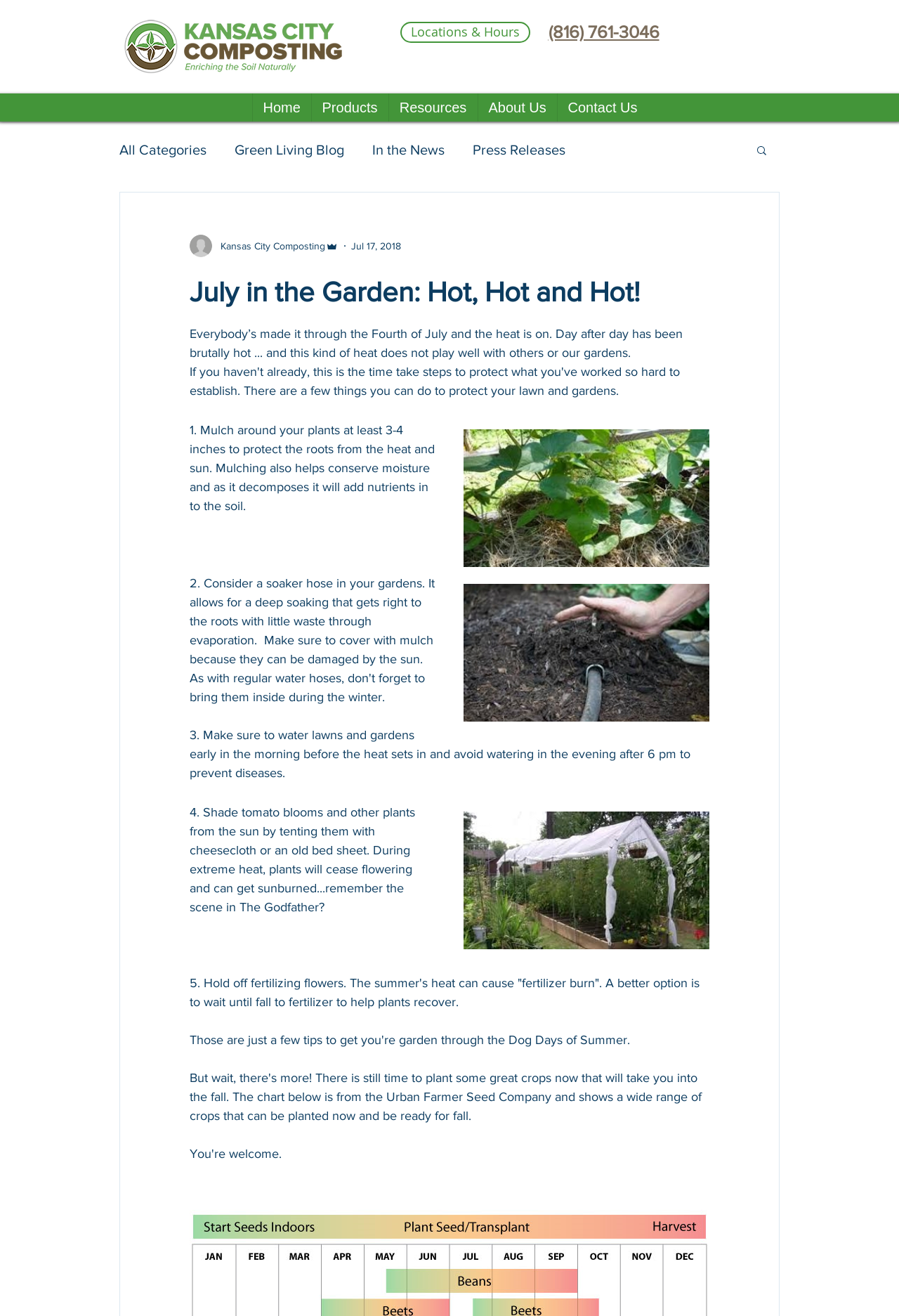Find and indicate the bounding box coordinates of the region you should select to follow the given instruction: "Read the 'About Us' page".

[0.531, 0.071, 0.619, 0.092]